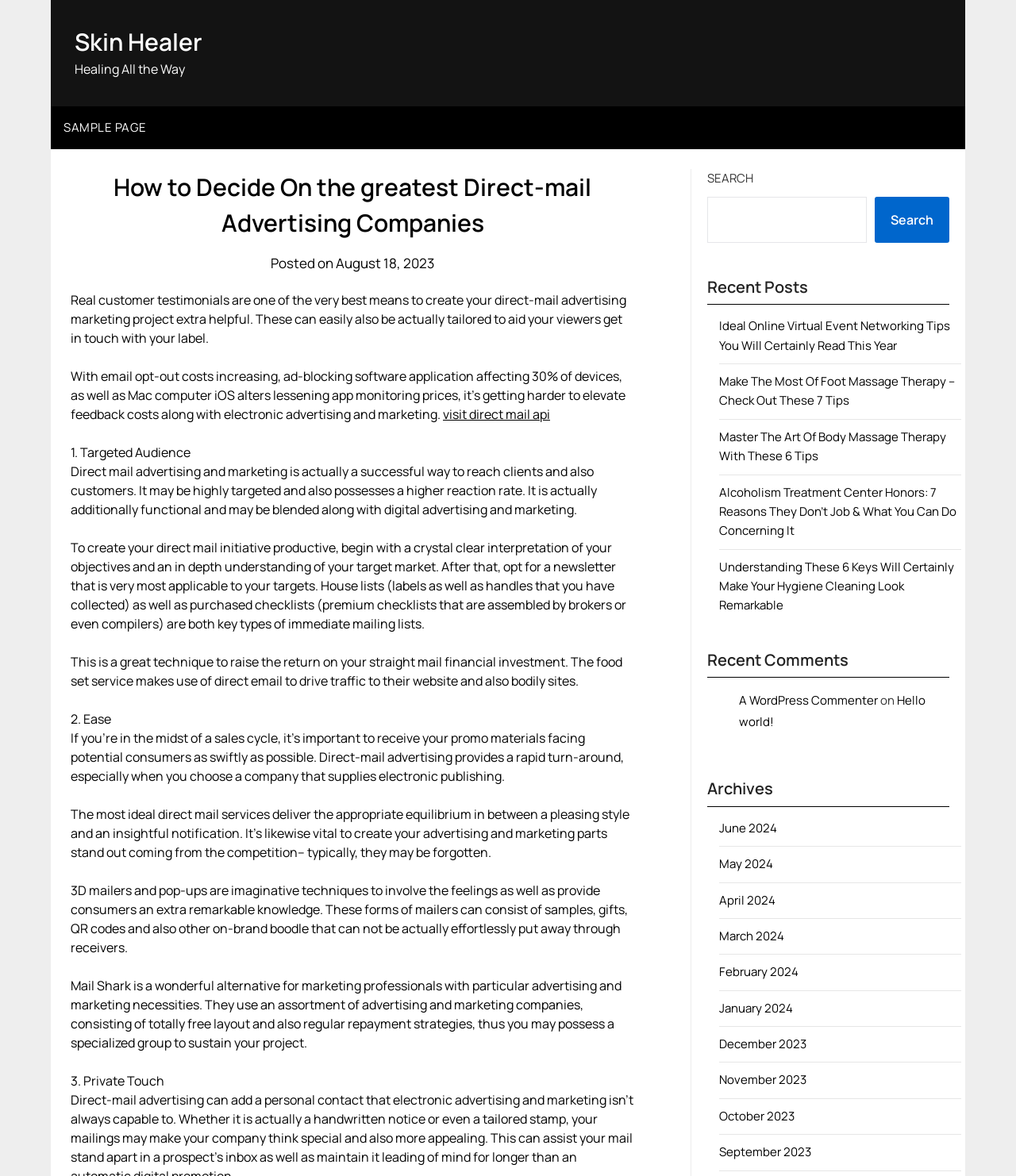Please determine the heading text of this webpage.

How to Decide On the greatest Direct-mail Advertising Companies